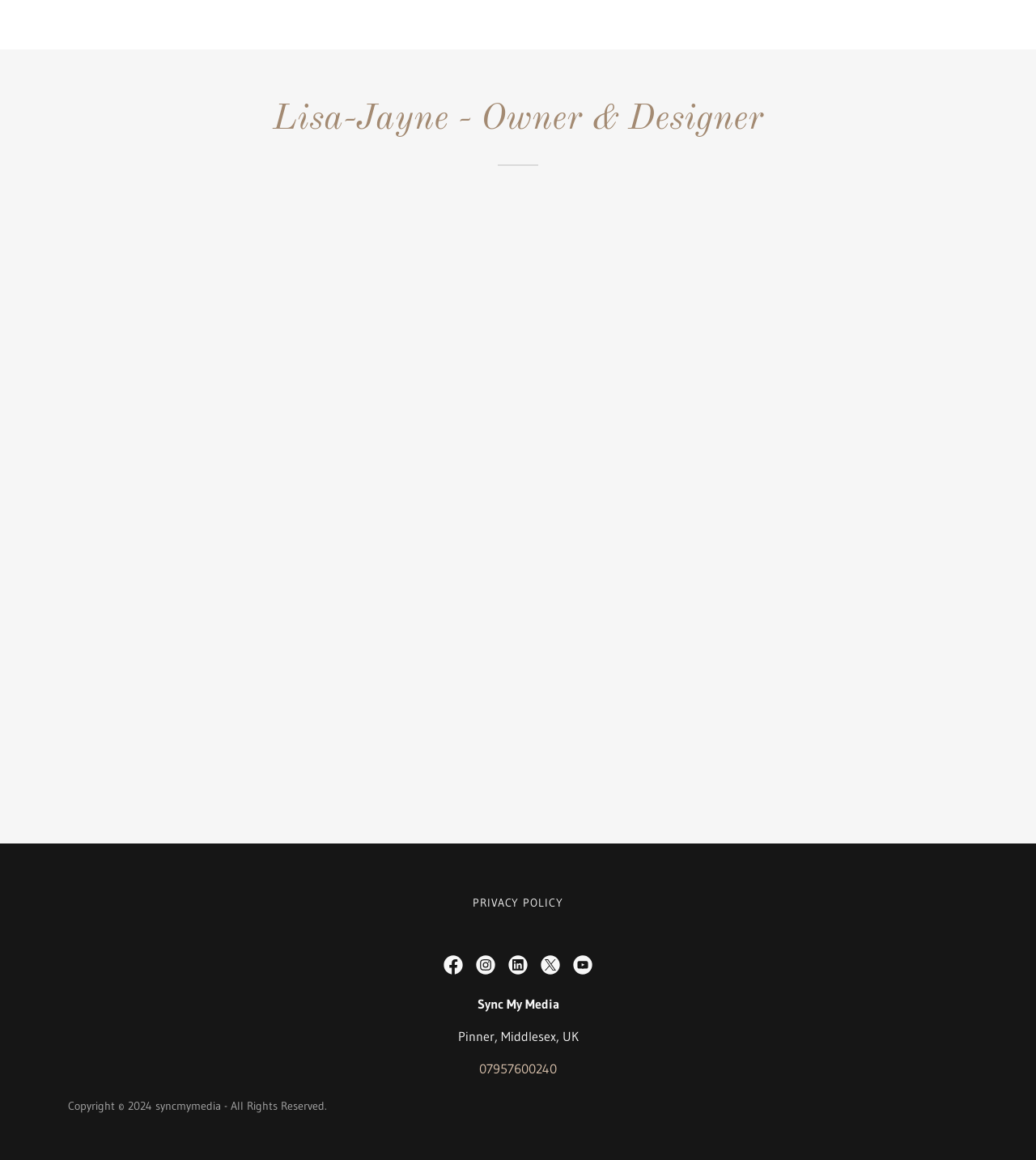Find the bounding box coordinates of the UI element according to this description: "aria-label="Facebook Social Link"".

[0.422, 0.818, 0.453, 0.846]